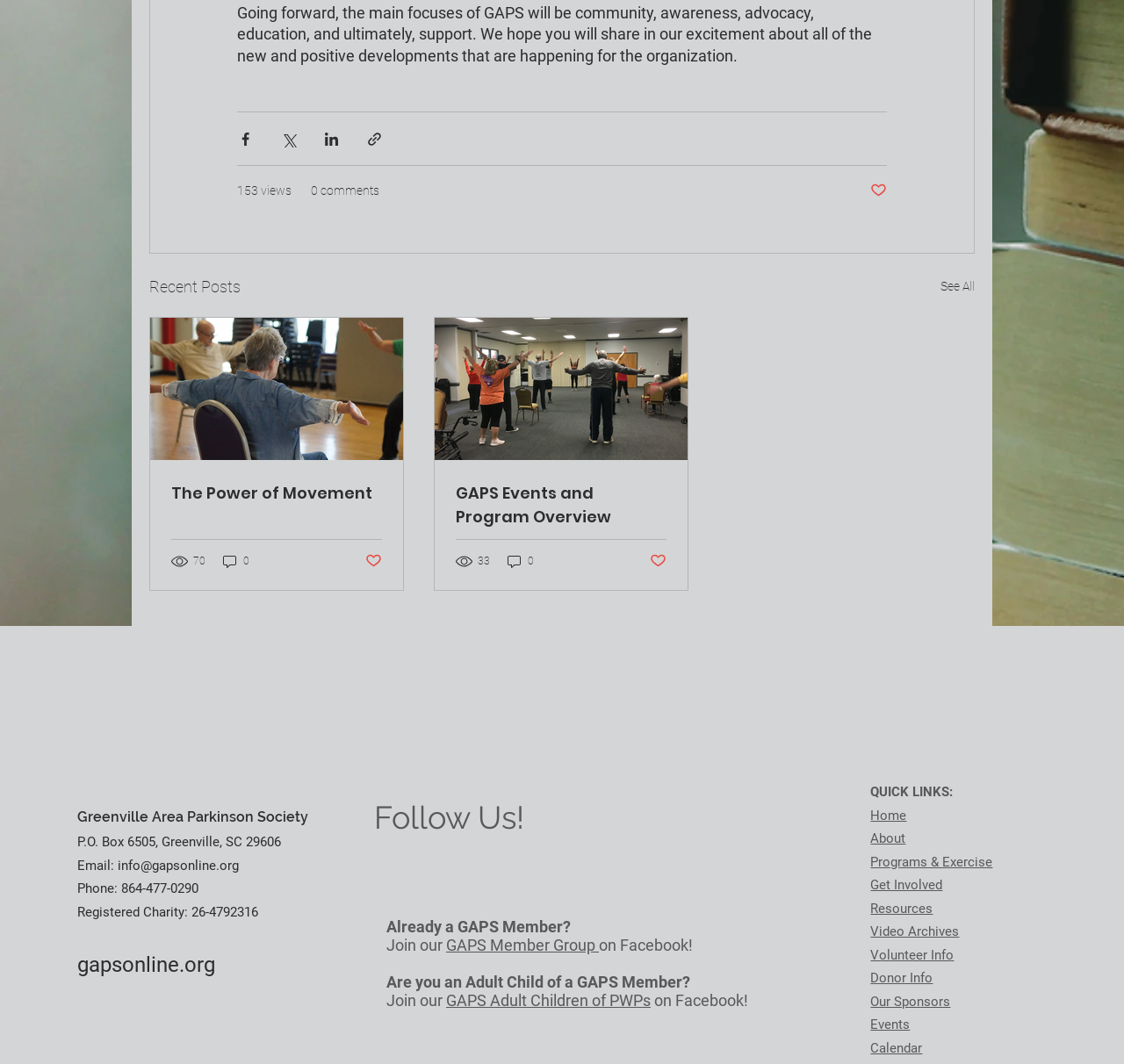What is the phone number of the organization?
Using the image, answer in one word or phrase.

864-477-0290